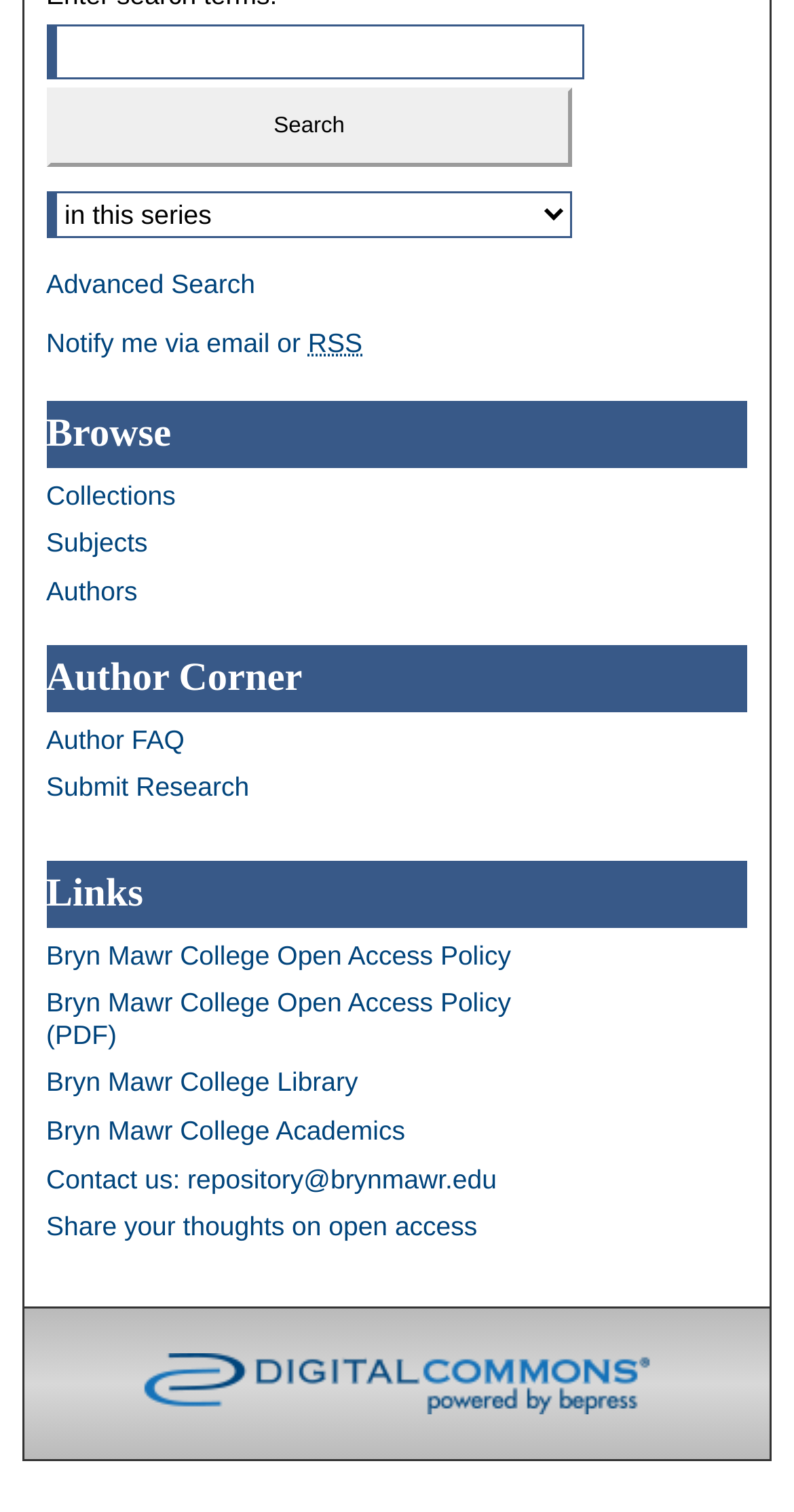Respond with a single word or short phrase to the following question: 
What is the purpose of the 'Notify me via email or RSS' link?

To receive notifications